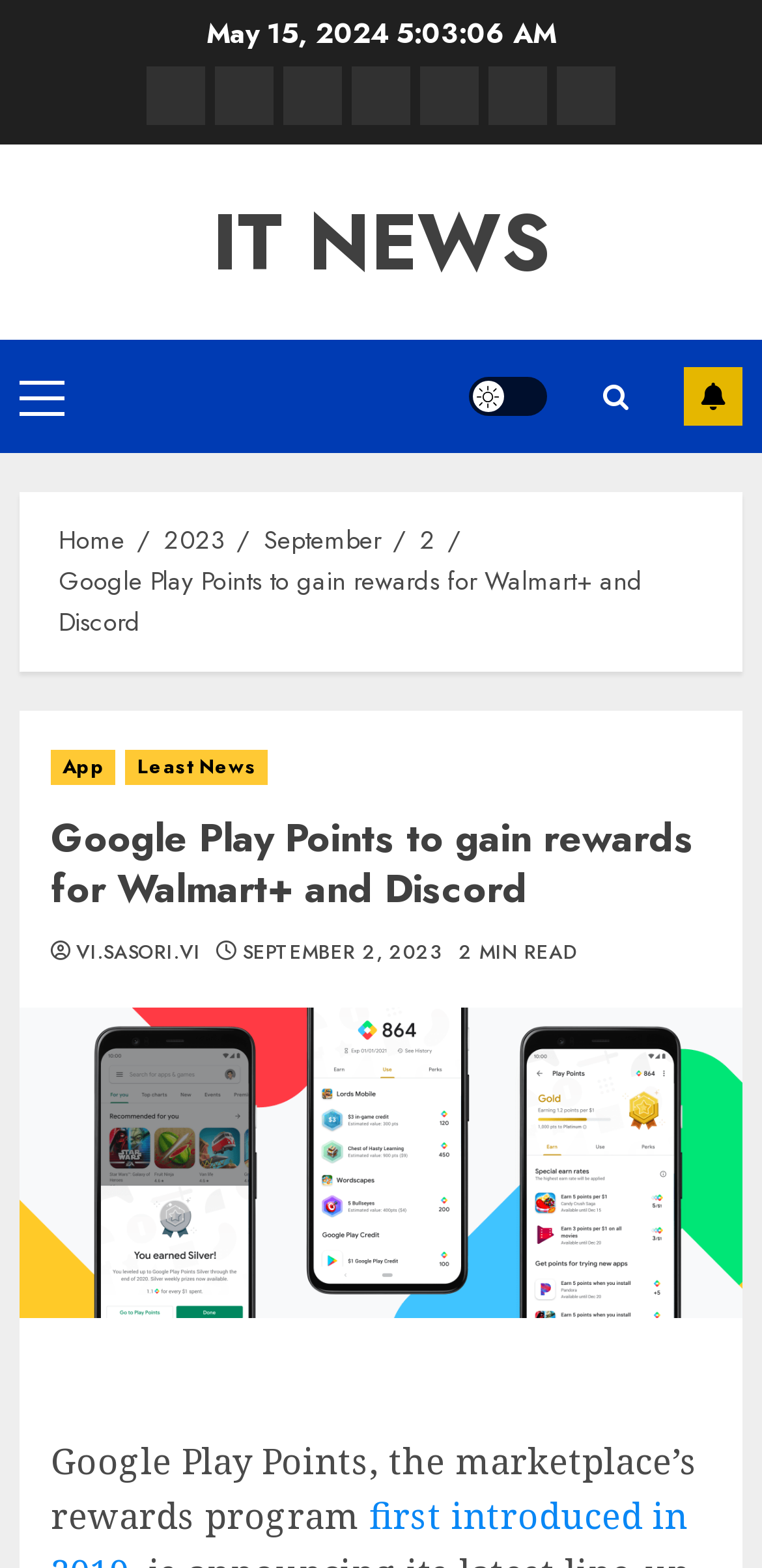What is the estimated reading time of the article?
Please provide a detailed answer to the question.

I found the estimated reading time by looking at the article header, where it says '2 MIN READ' in a static text element.